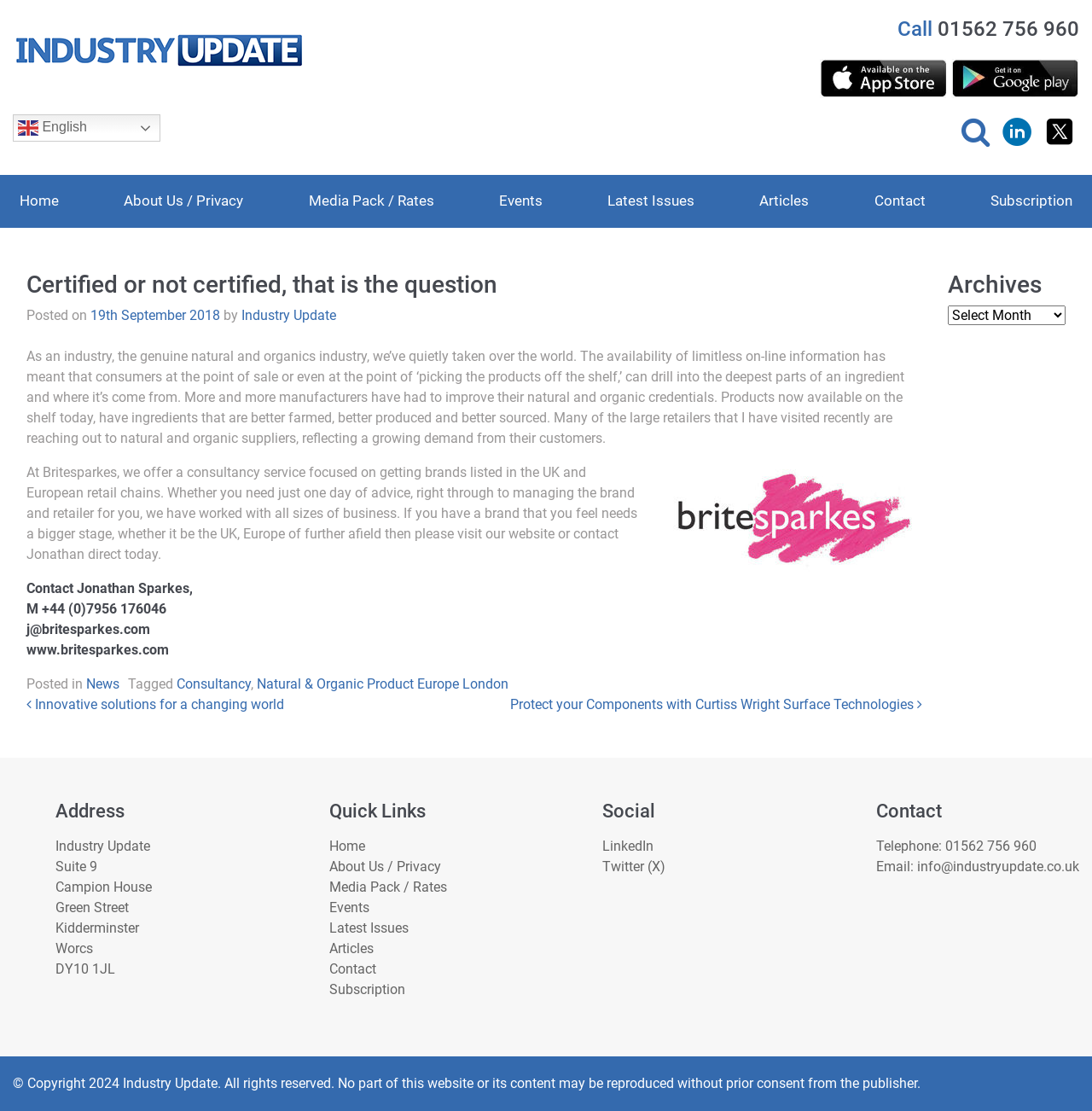What is the topic of the article?
Kindly offer a detailed explanation using the data available in the image.

I found this information by reading the article section where it talks about the natural and organic industry and how it has improved its credentials.